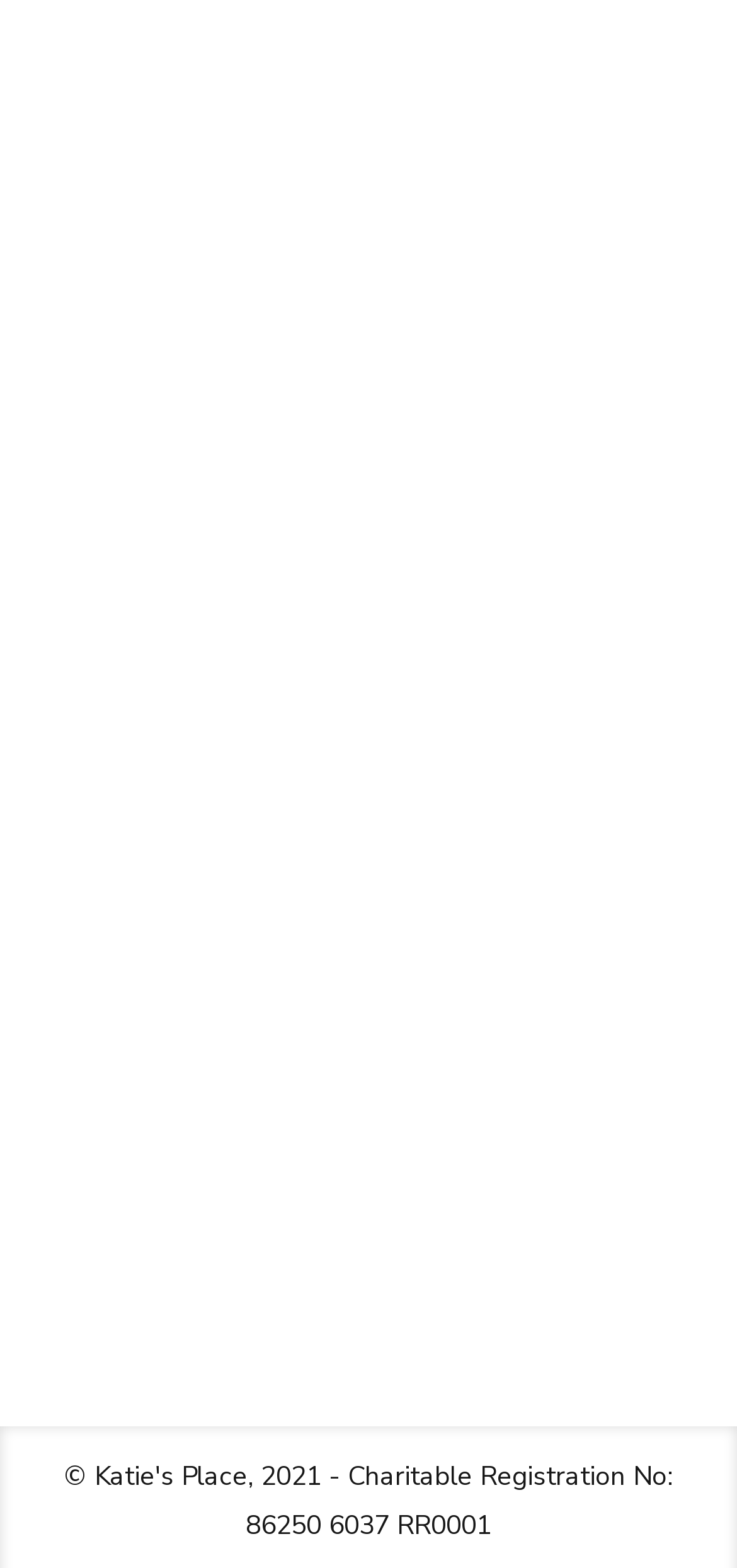Based on the element description, predict the bounding box coordinates (top-left x, top-left y, bottom-right x, bottom-right y) for the UI element in the screenshot: Facebook

[0.415, 0.153, 0.722, 0.207]